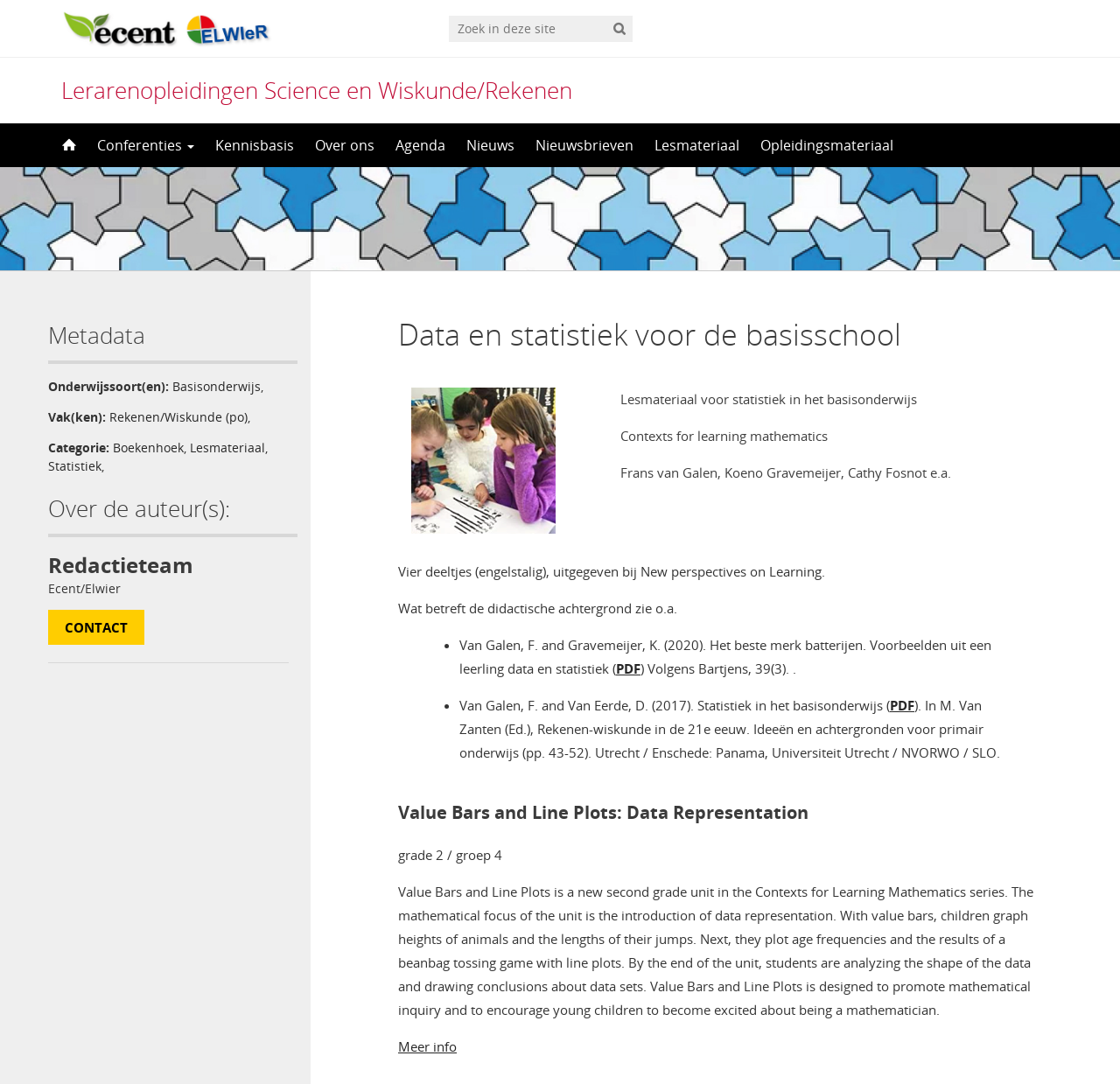Determine the bounding box coordinates of the UI element described by: "Lerarenopleidingen Science en Wiskunde/Rekenen".

[0.055, 0.069, 0.511, 0.098]